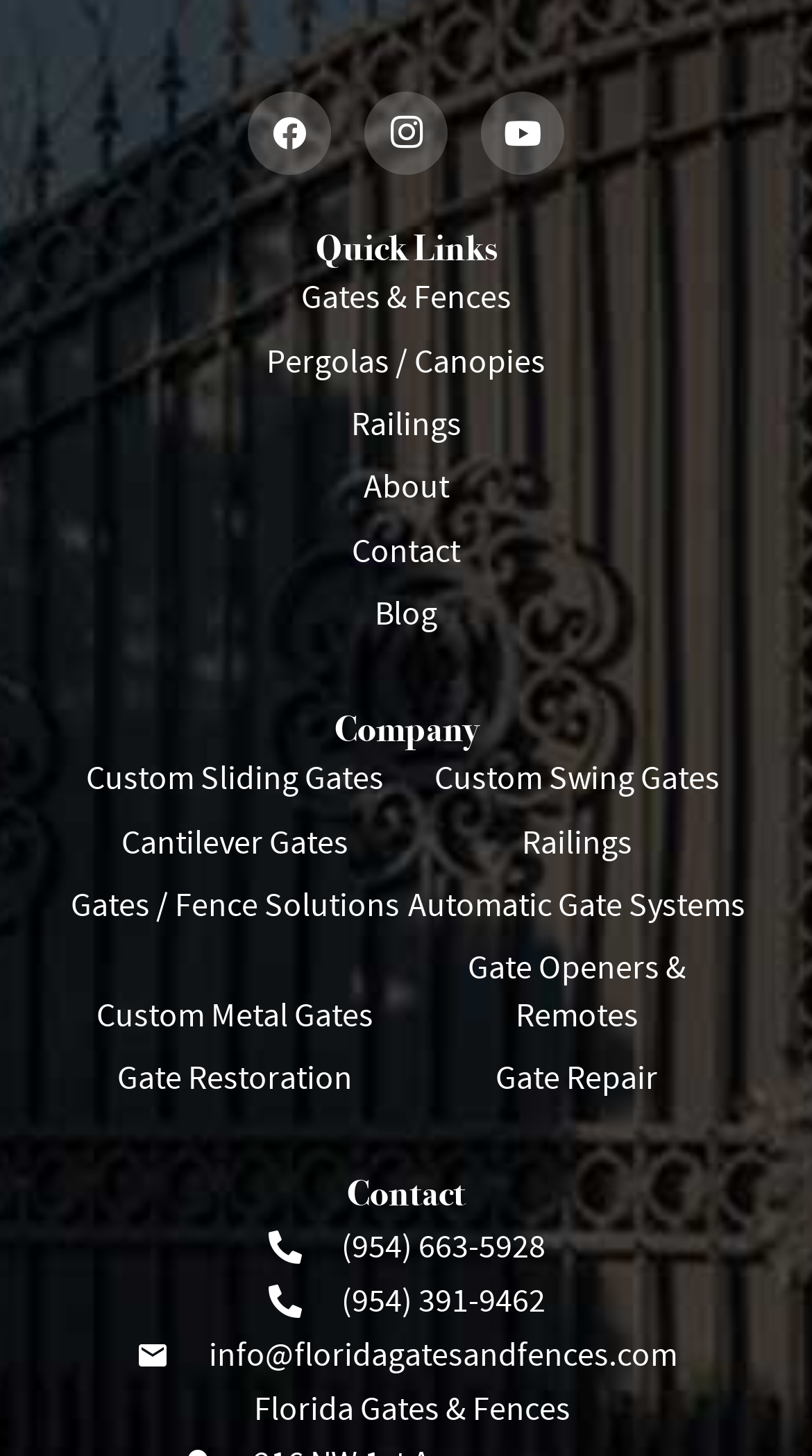Highlight the bounding box coordinates of the element that should be clicked to carry out the following instruction: "read the blog". The coordinates must be given as four float numbers ranging from 0 to 1, i.e., [left, top, right, bottom].

[0.462, 0.408, 0.538, 0.437]